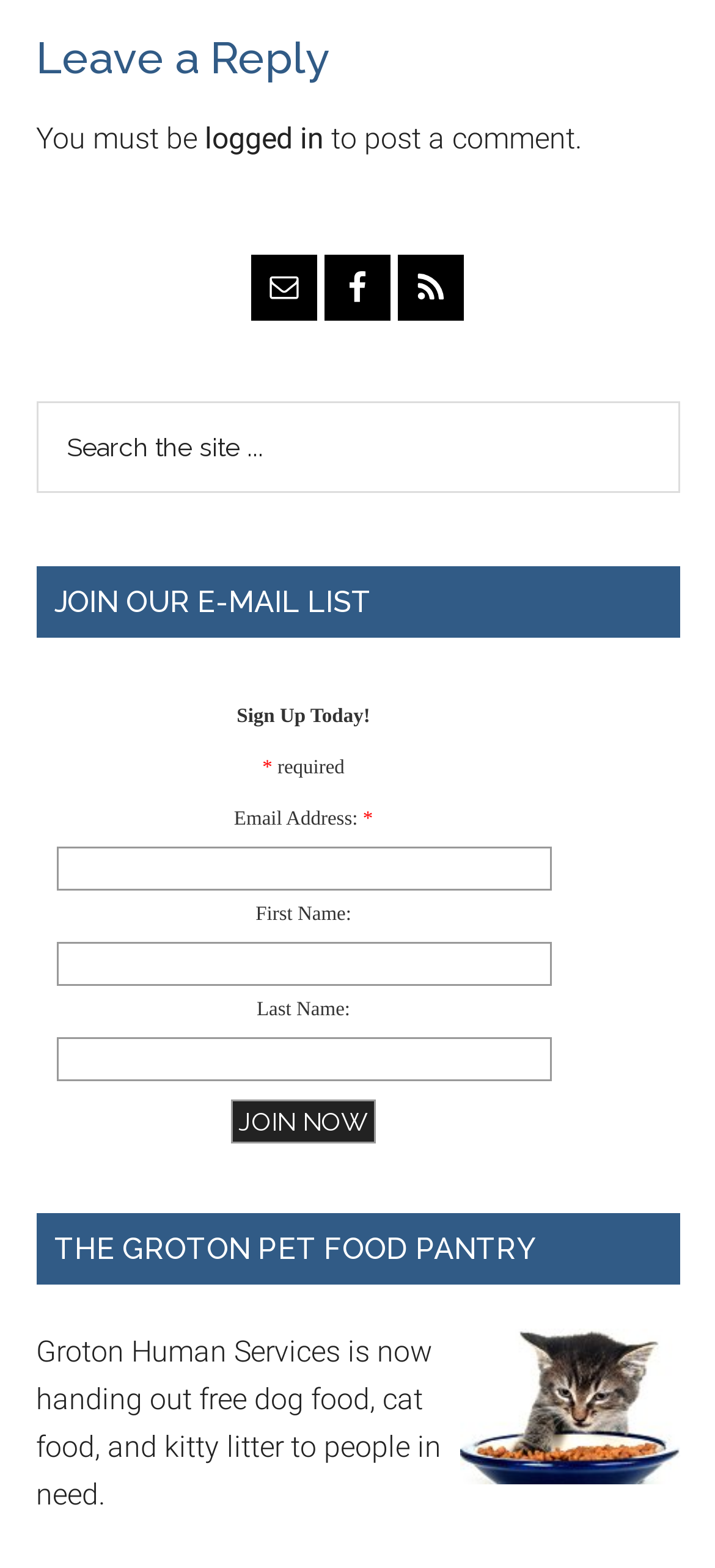Locate the bounding box of the UI element based on this description: "$0.000". Provide four float numbers between 0 and 1 as [left, top, right, bottom].

None